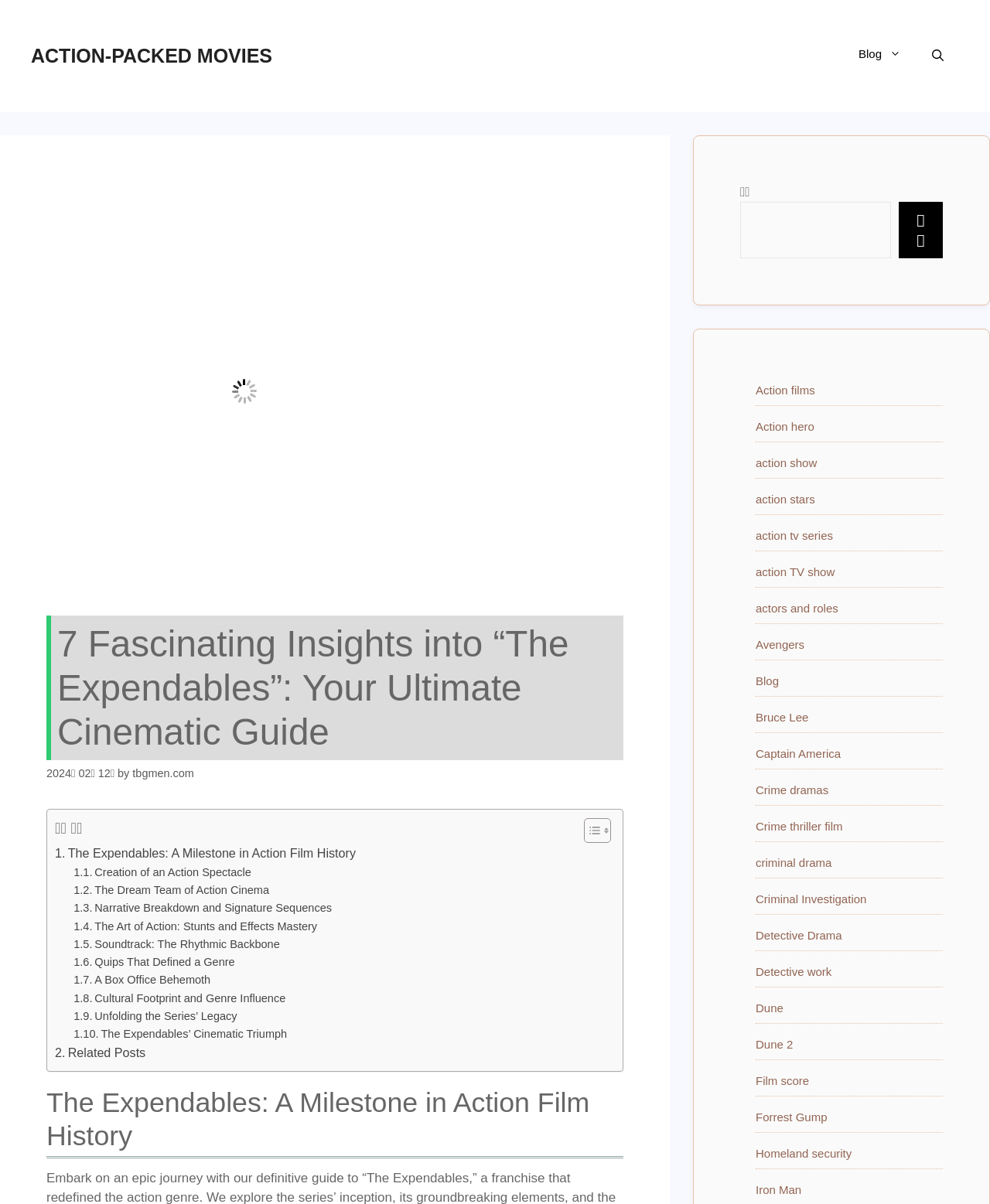Offer a detailed account of what is visible on the webpage.

The webpage is a cinematic guide to "The Expendables" franchise, showcasing its influence on action cinema. At the top, there is a banner with the site's name and a navigation menu with links to the blog and a search bar. Below the navigation menu, there is a large image with a caption "The Comprehensive Guide to 'The Expendables': A Cinematic Phenomenon".

The main content area is divided into sections, starting with a heading "7 Fascinating Insights into 'The Expendables': Your Ultimate Cinematic Guide" followed by a time stamp and author information. Below this, there is a table of contents with links to different sections of the guide, including "The Expendables: A Milestone in Action Film History", "Creation of an Action Spectacle", and "The Art of Action: Stunts and Effects Mastery", among others.

To the right of the main content area, there is a complementary section with a search bar and links to related topics such as action films, action heroes, and crime dramas. There are also links to other movies and TV shows, including the Avengers, Captain America, and Dune.

At the bottom of the page, there is a heading "The Expendables: A Milestone in Action Film History" which appears to be the start of the main content. Overall, the webpage is well-organized and easy to navigate, with clear headings and concise text.